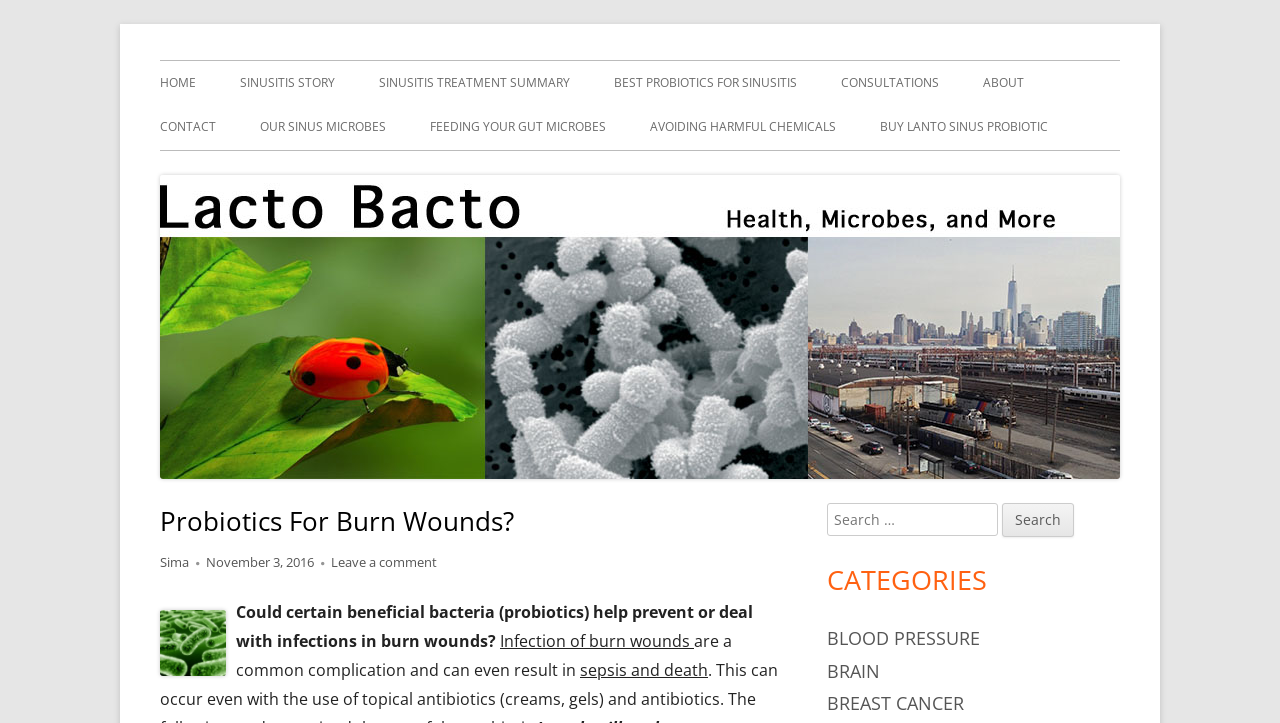Identify the bounding box of the HTML element described as: "parent_node: Search for: value="Search"".

[0.783, 0.695, 0.839, 0.742]